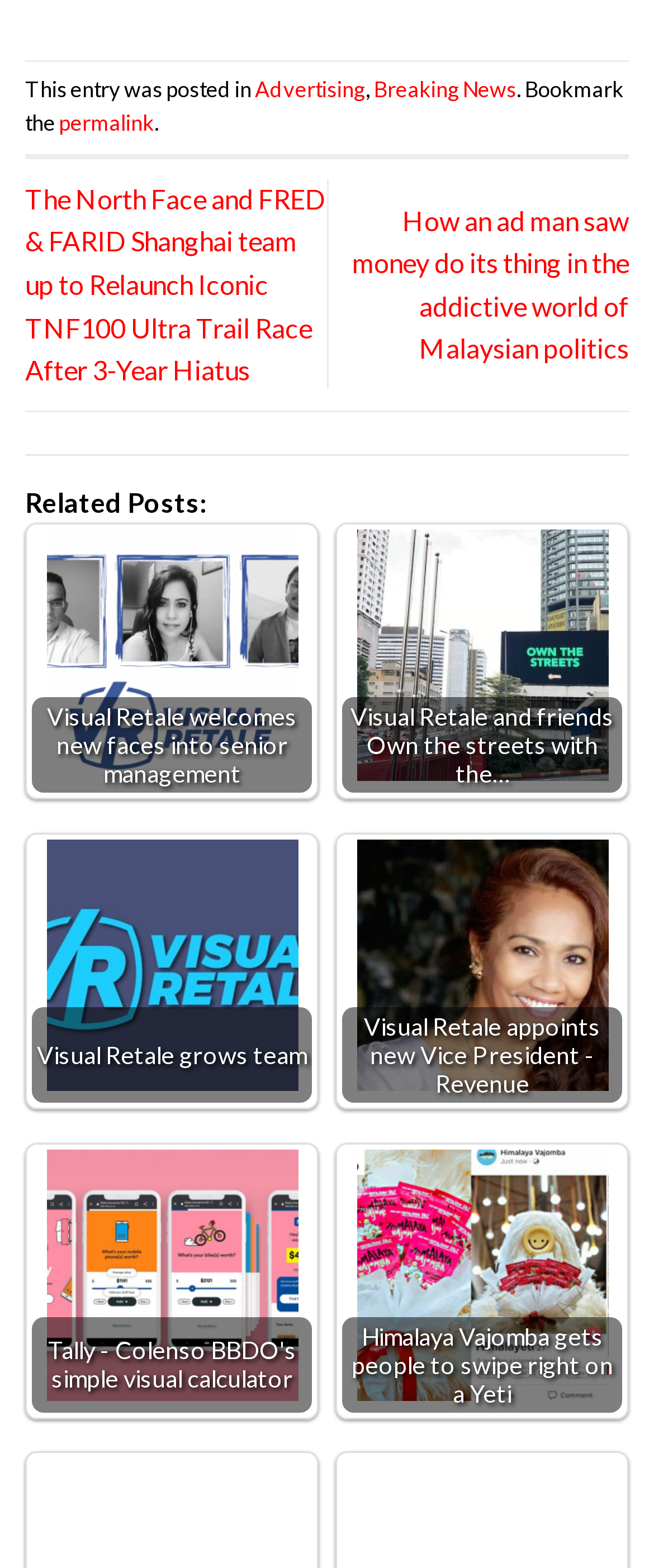Locate the bounding box coordinates of the clickable region necessary to complete the following instruction: "Visit the German Arctic Office". Provide the coordinates in the format of four float numbers between 0 and 1, i.e., [left, top, right, bottom].

None